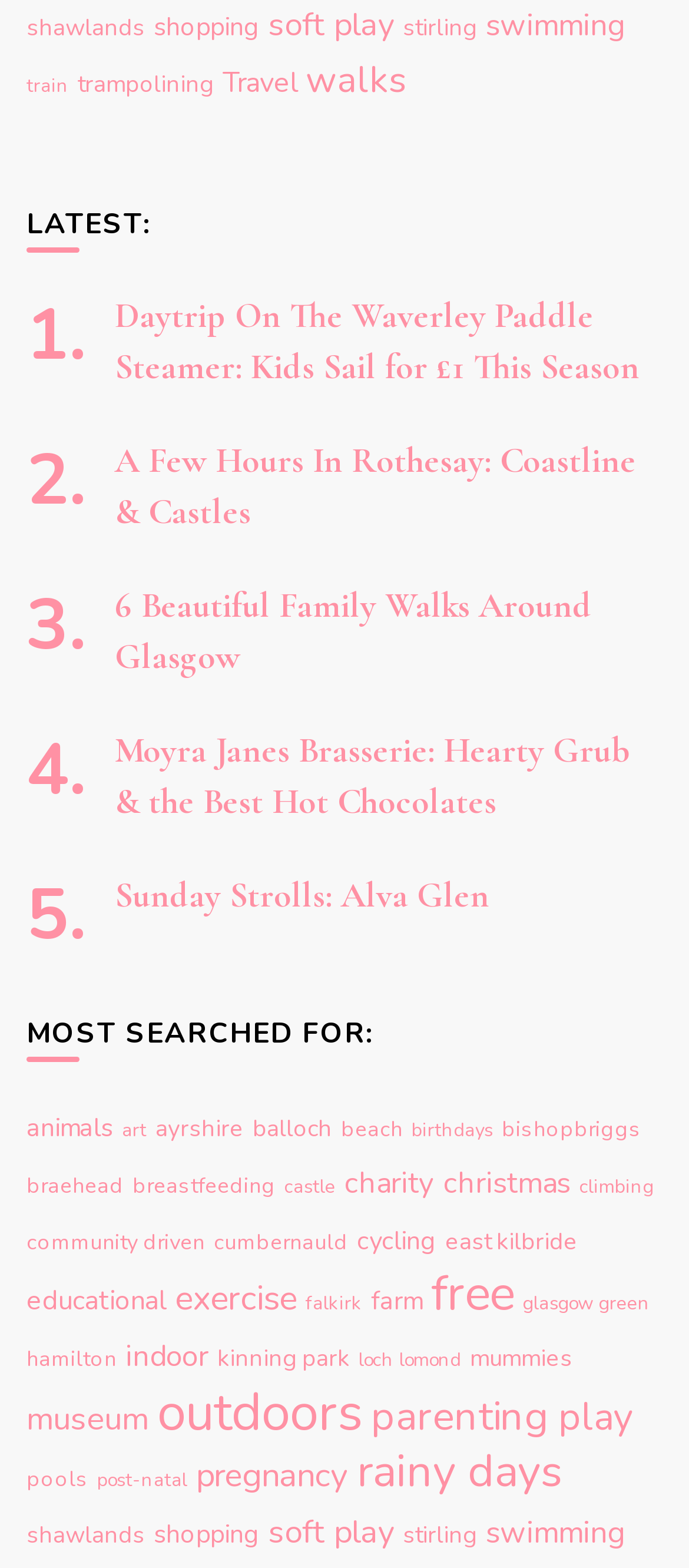What is the location mentioned in the second latest article?
Refer to the image and give a detailed answer to the question.

I looked at the links under the 'LATEST:' heading and found that the second link is 'A Few Hours In Rothesay: Coastline & Castles', so the answer is 'Rothesay'.